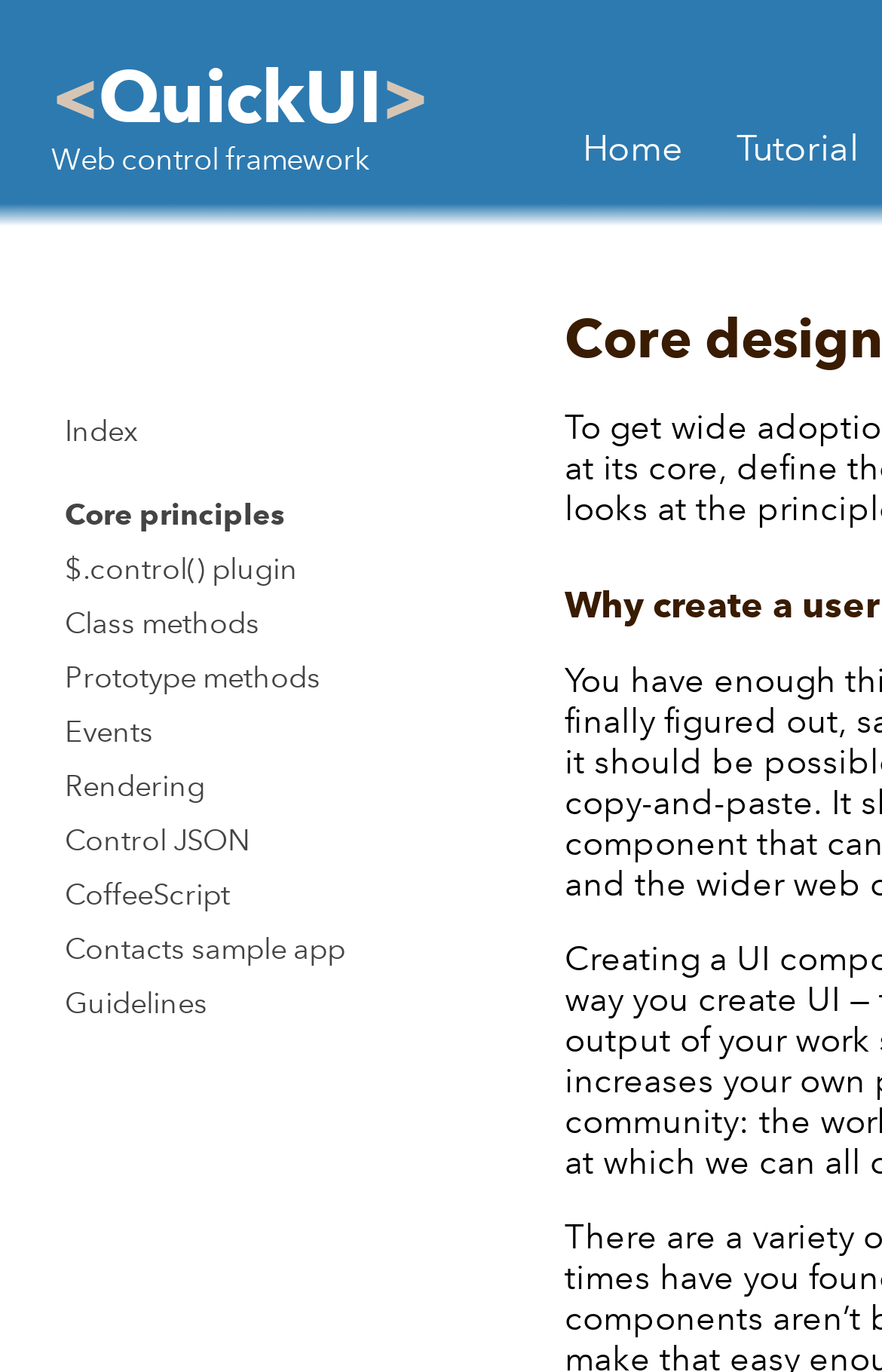Give a one-word or one-phrase response to the question: 
What is the last link in the sidebar?

Guidelines